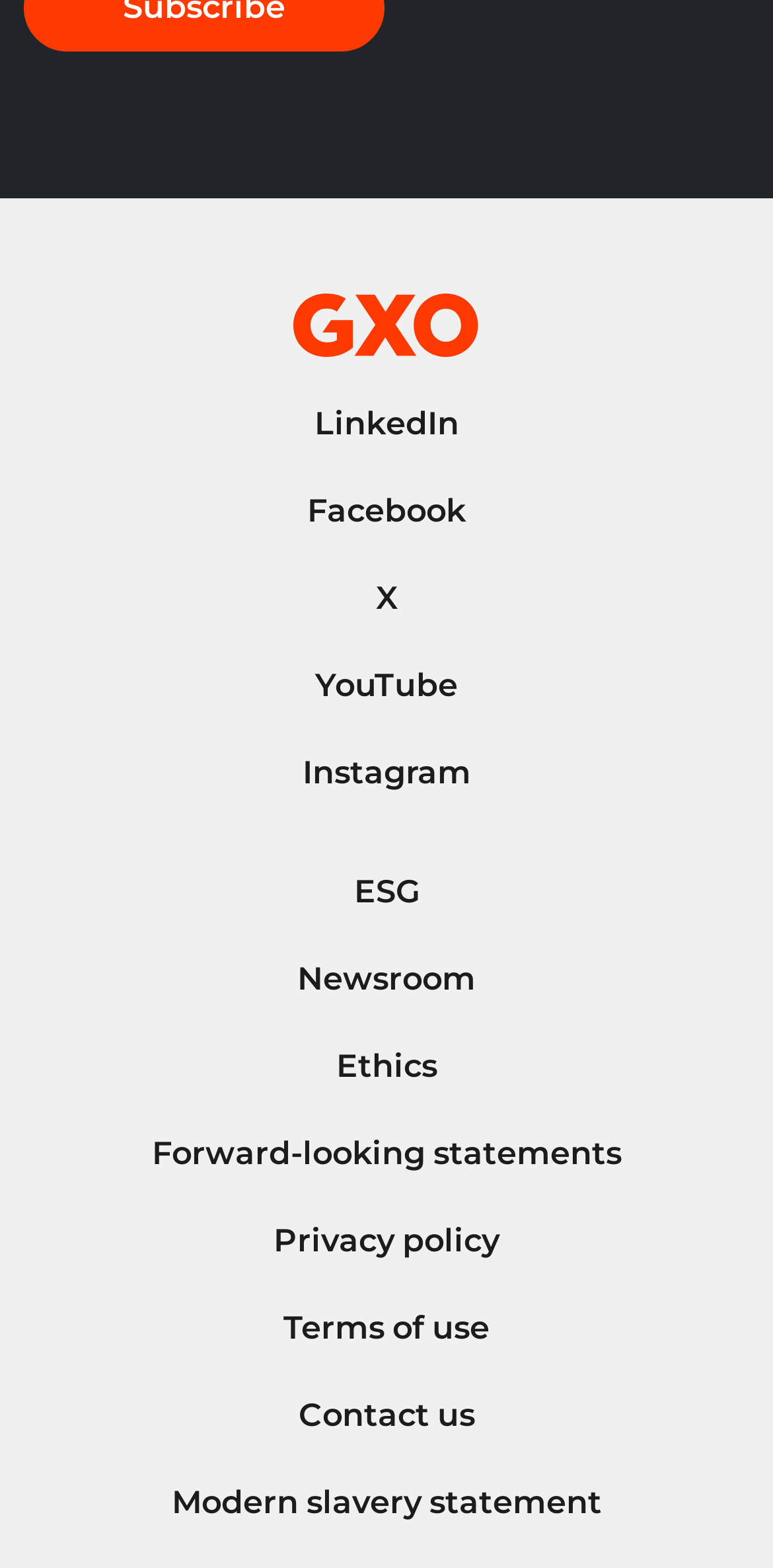Find the bounding box coordinates for the element described here: "Contact us".

[0.031, 0.881, 0.969, 0.926]